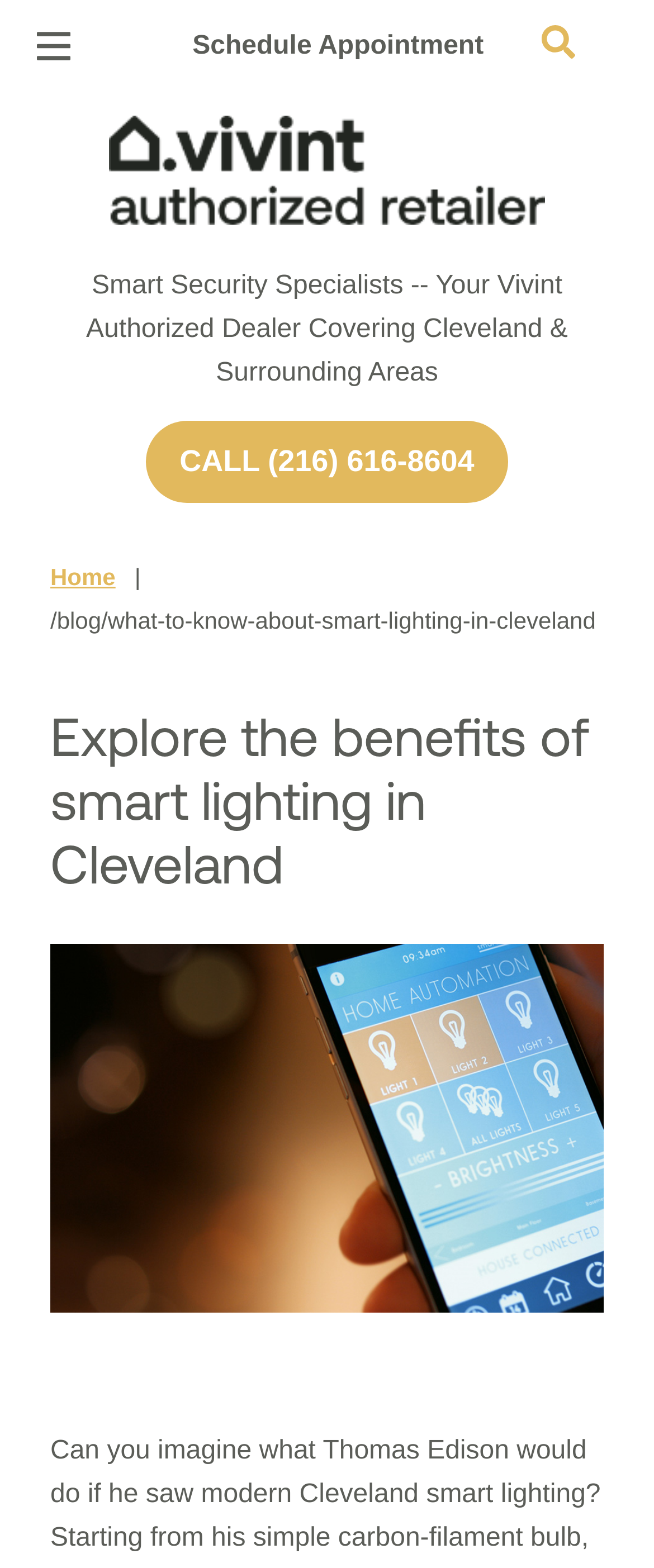What is the city mentioned on the webpage?
Refer to the image and provide a detailed answer to the question.

I found the city 'Cleveland' mentioned on the webpage in the text 'Cleveland, OH' which is located at the top of the webpage.